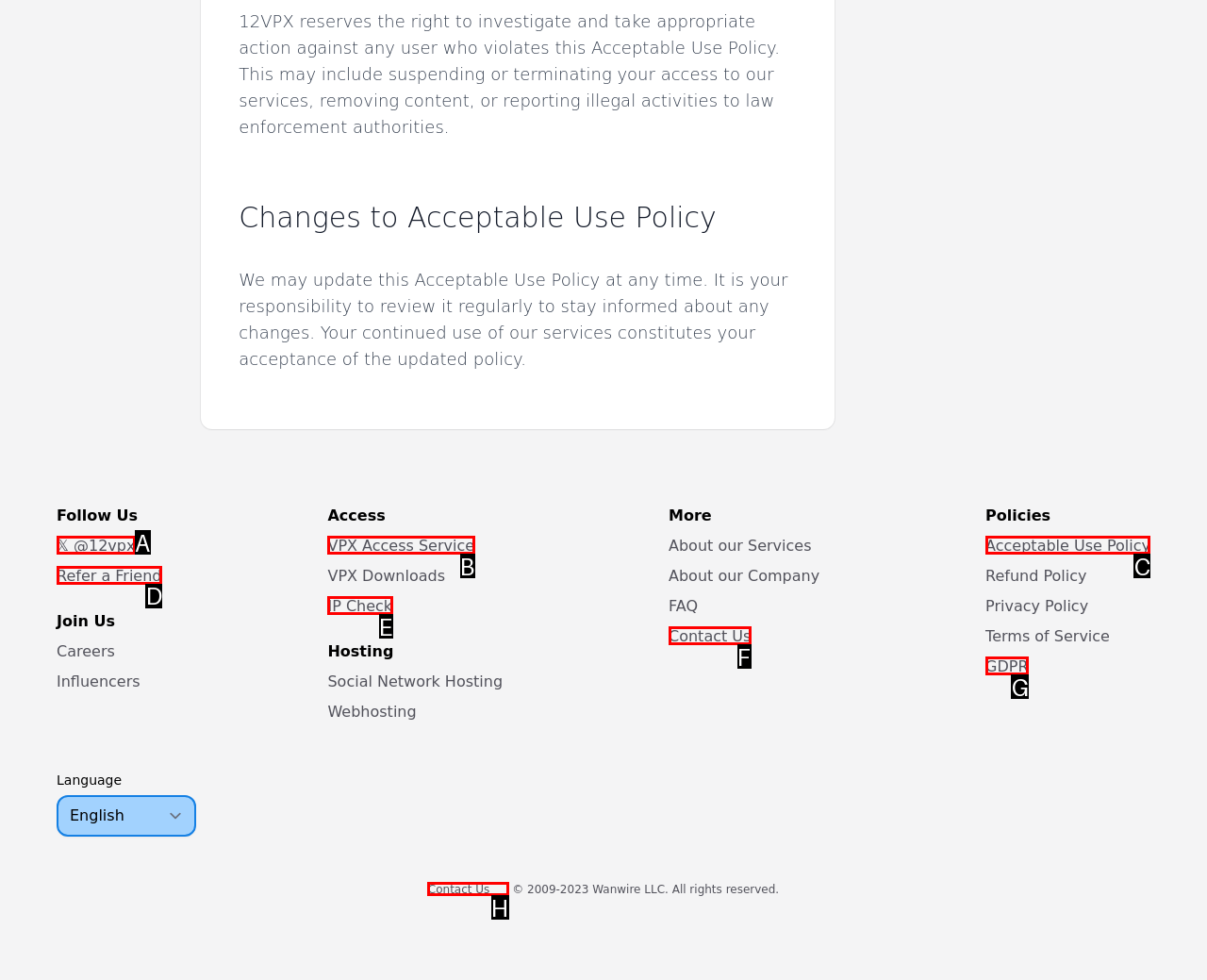Which option should be clicked to execute the following task: Refer a friend? Respond with the letter of the selected option.

D